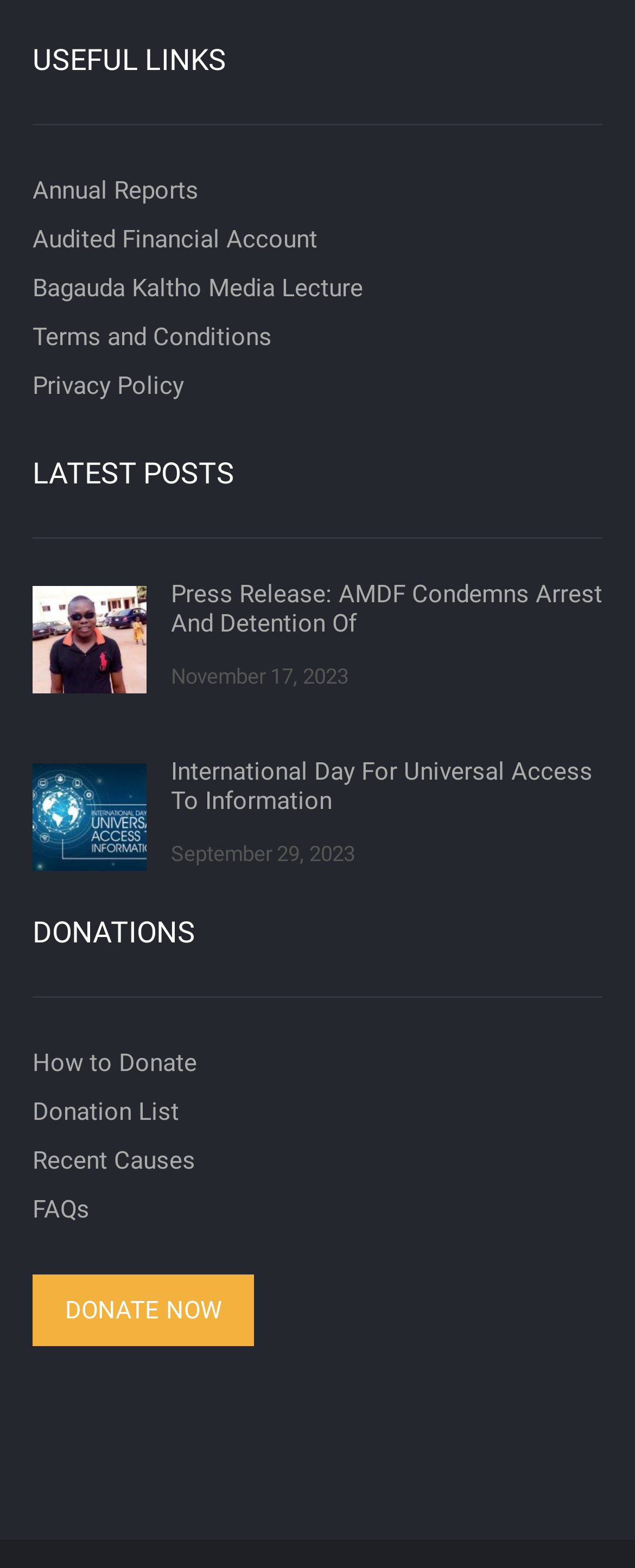How many links are under the 'LATEST POSTS' section?
Refer to the image and answer the question using a single word or phrase.

2